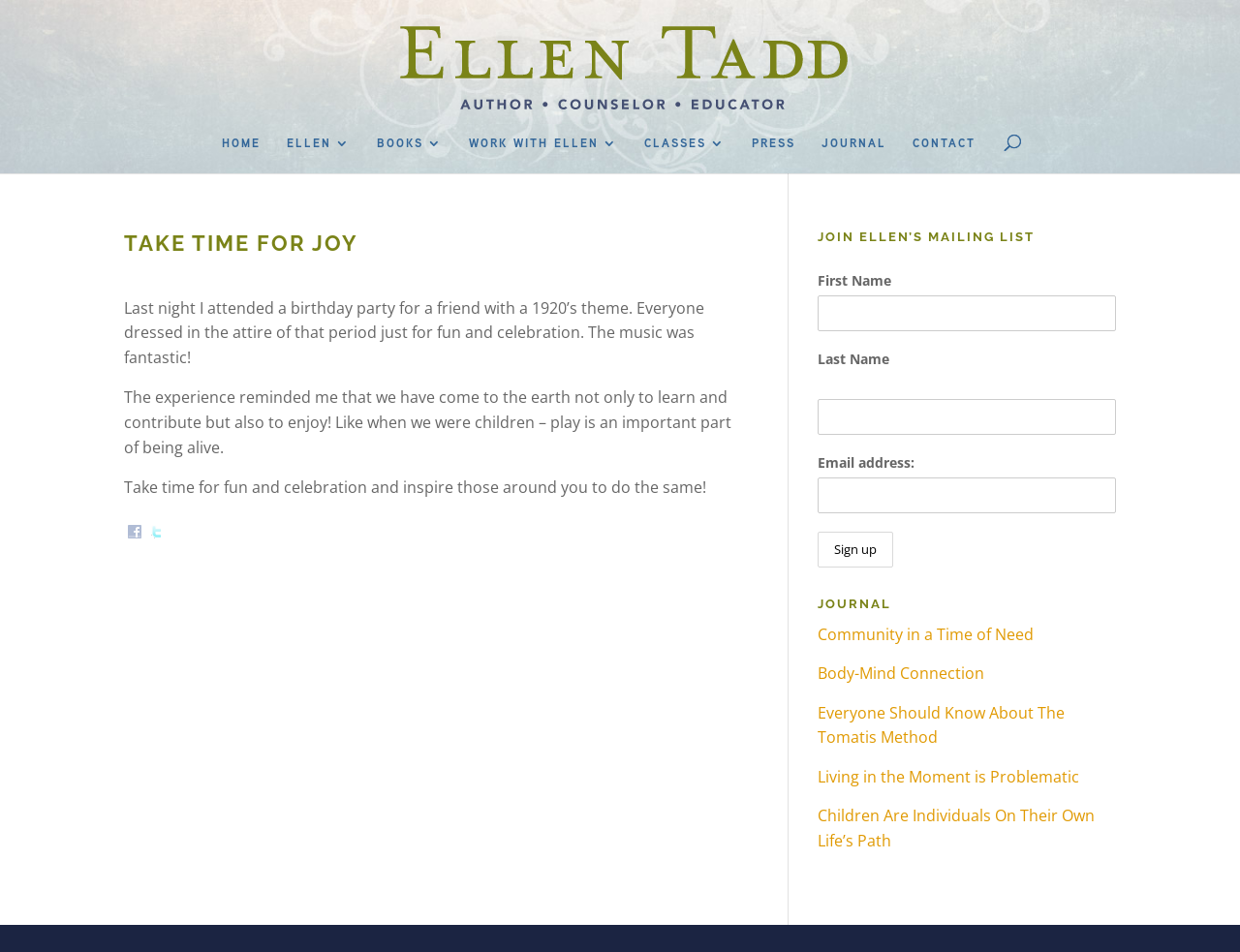What is the author's name?
Using the information from the image, give a concise answer in one word or a short phrase.

Ellen Tadd